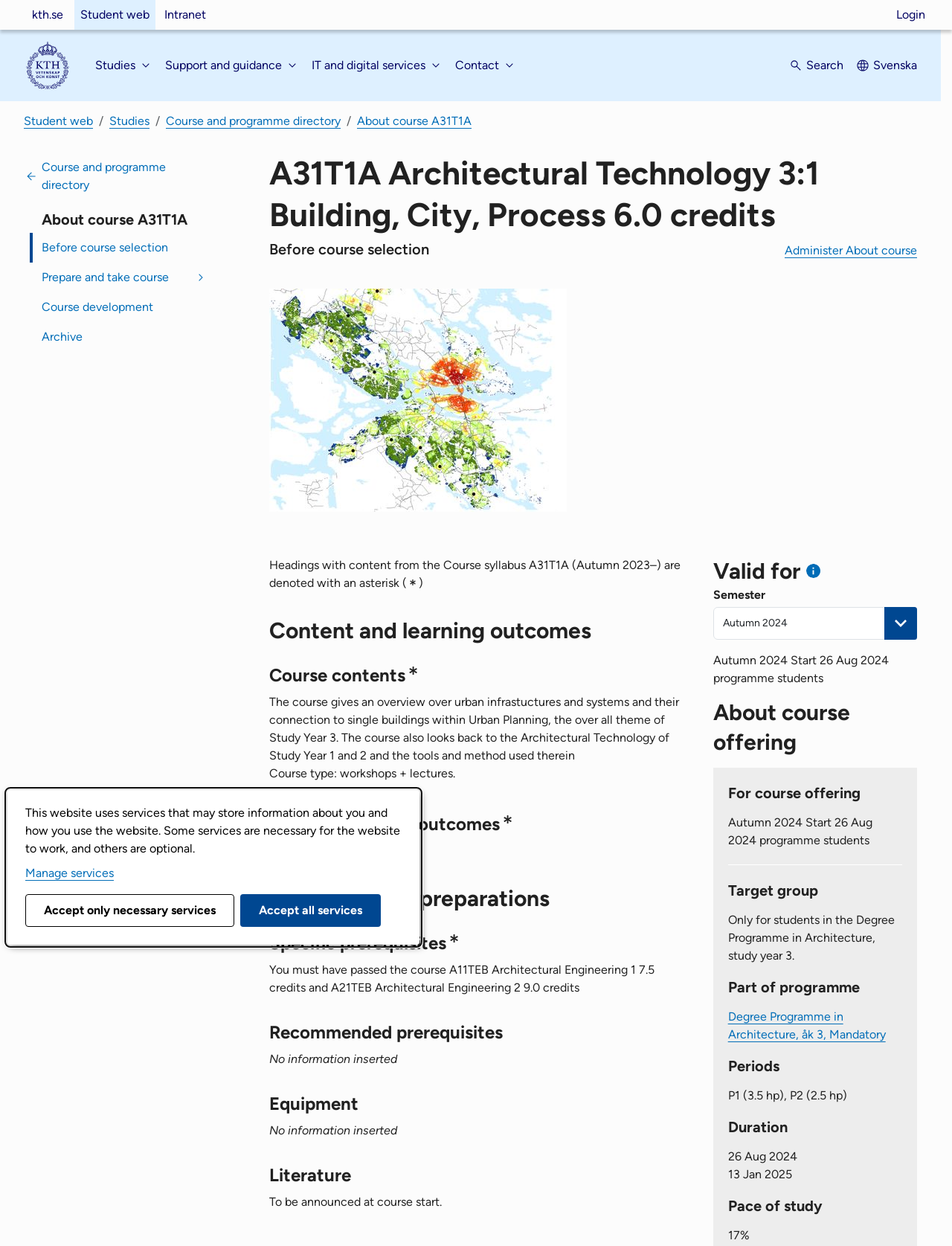What is the duration of the course?
Please provide a single word or phrase answer based on the image.

26 Aug 2024 - 13 Jan 2025